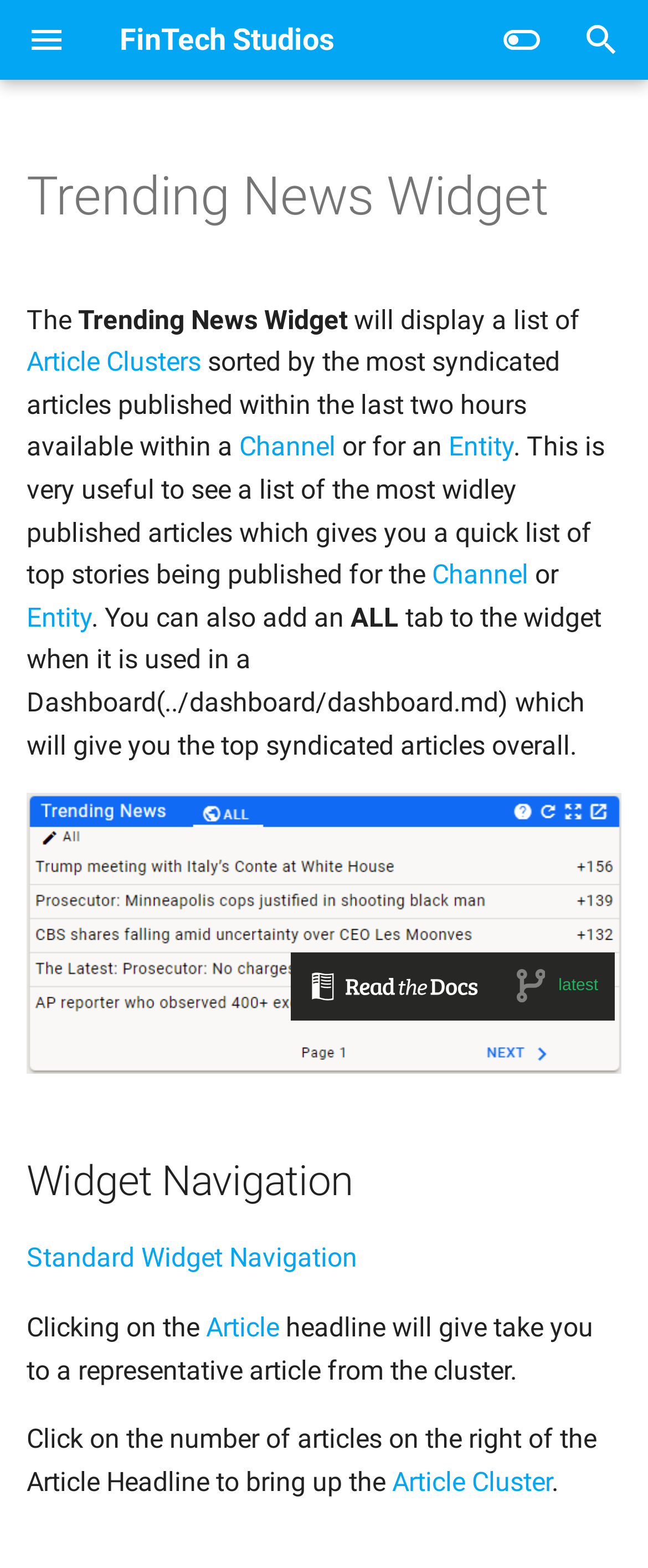Answer the question in one word or a short phrase:
What is the purpose of the search box?

To start searching